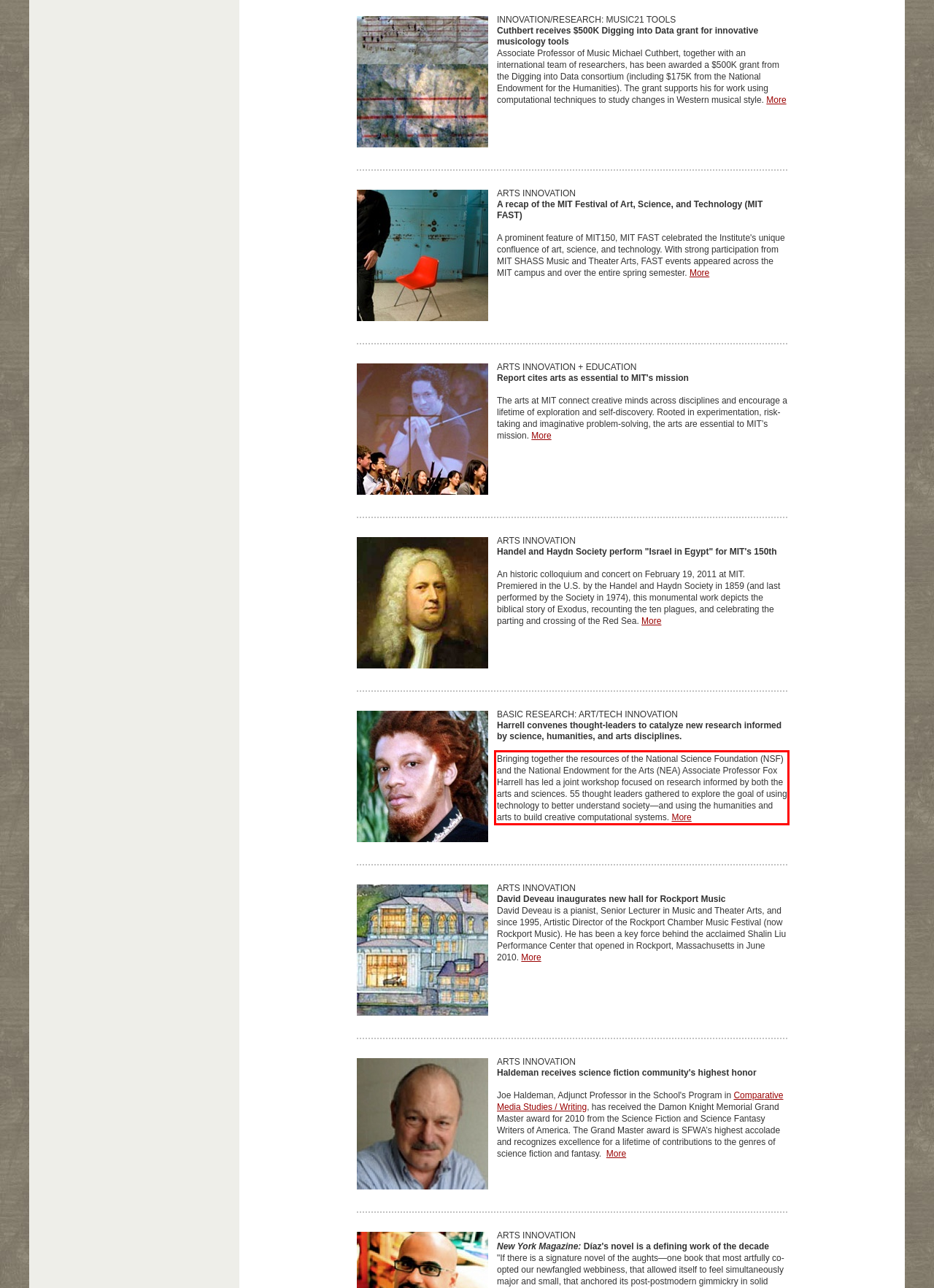Please examine the webpage screenshot containing a red bounding box and use OCR to recognize and output the text inside the red bounding box.

Bringing together the resources of the National Science Foundation (NSF) and the National Endowment for the Arts (NEA) Associate Professor Fox Harrell has led a joint workshop focused on research informed by both the arts and sciences. 55 thought leaders gathered to explore the goal of using technology to better understand society—and using the humanities and arts to build creative computational systems. More